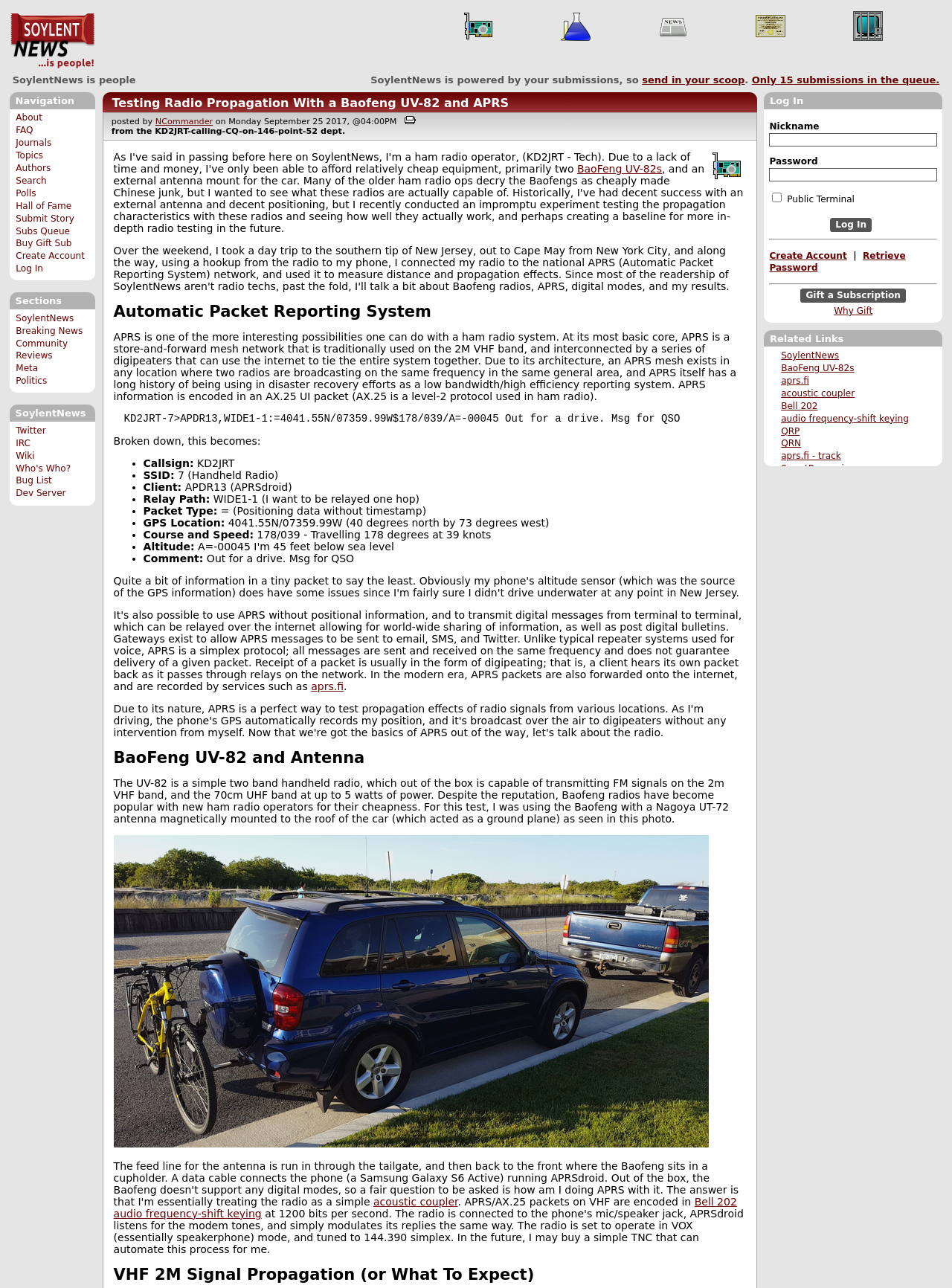Could you find the bounding box coordinates of the clickable area to complete this instruction: "Read the article about Rebelo revising stadia delivery schedule"?

None